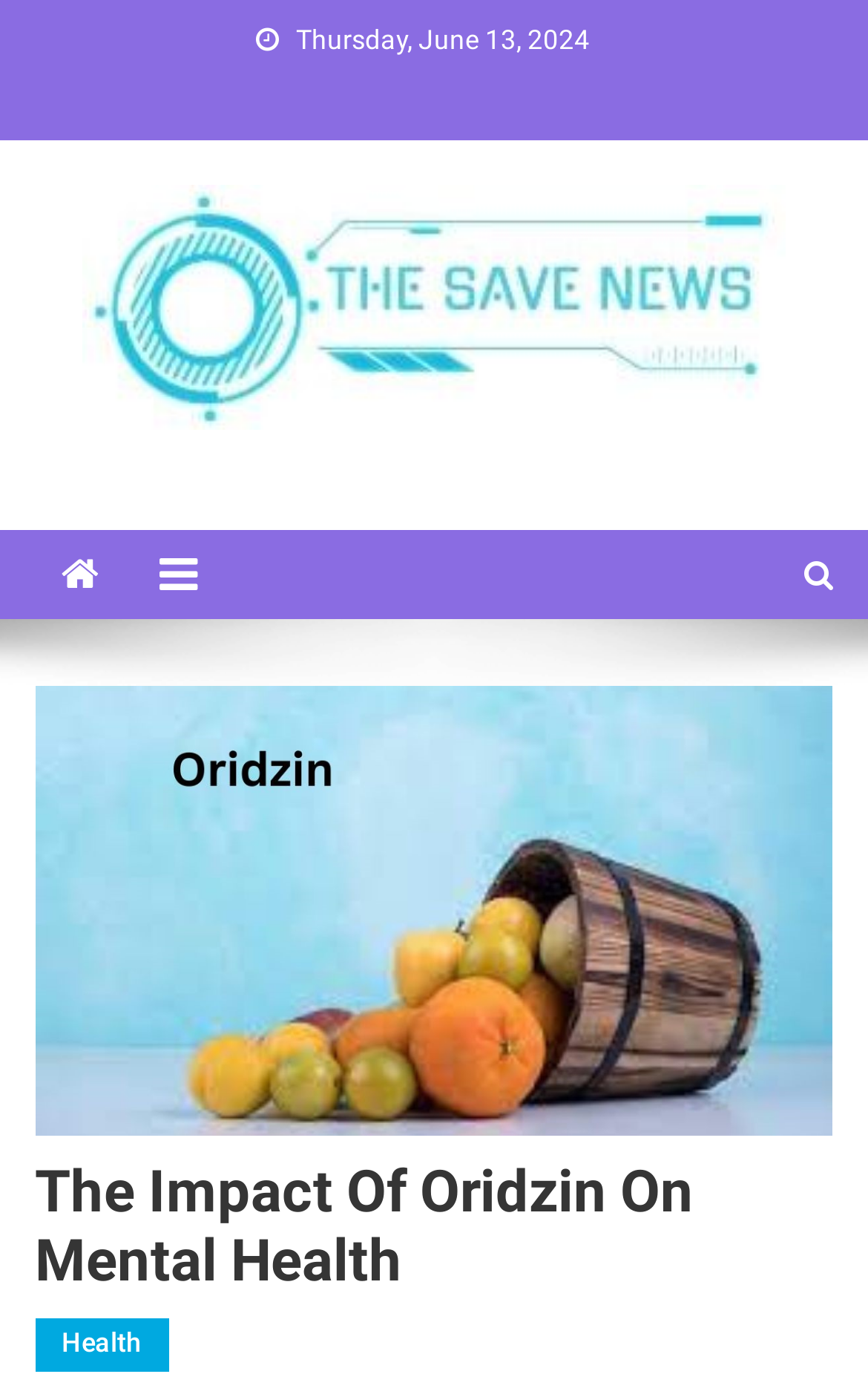Determine the bounding box for the UI element that matches this description: "Health".

[0.04, 0.944, 0.194, 0.981]